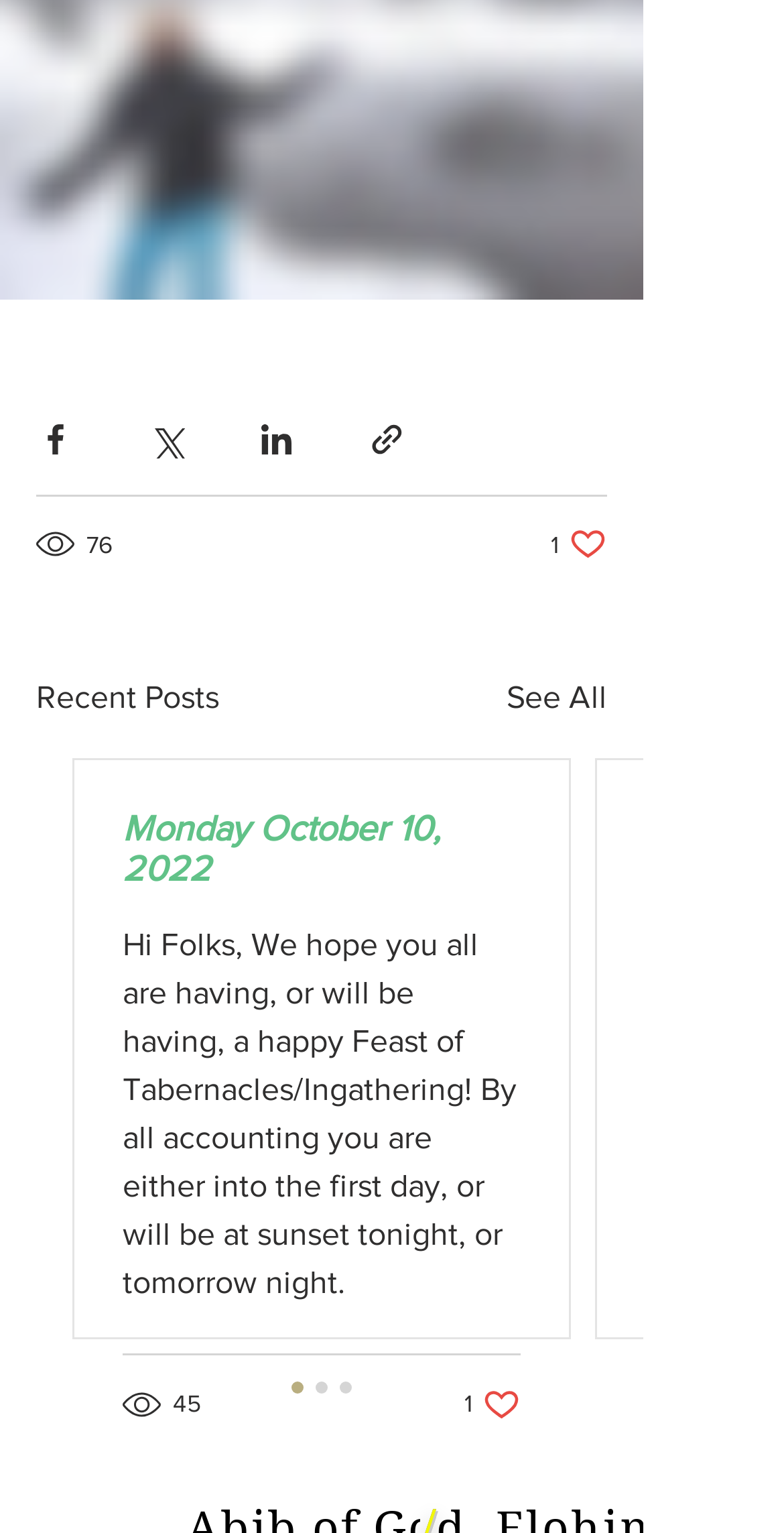Kindly determine the bounding box coordinates for the area that needs to be clicked to execute this instruction: "Share via Facebook".

[0.046, 0.274, 0.095, 0.299]